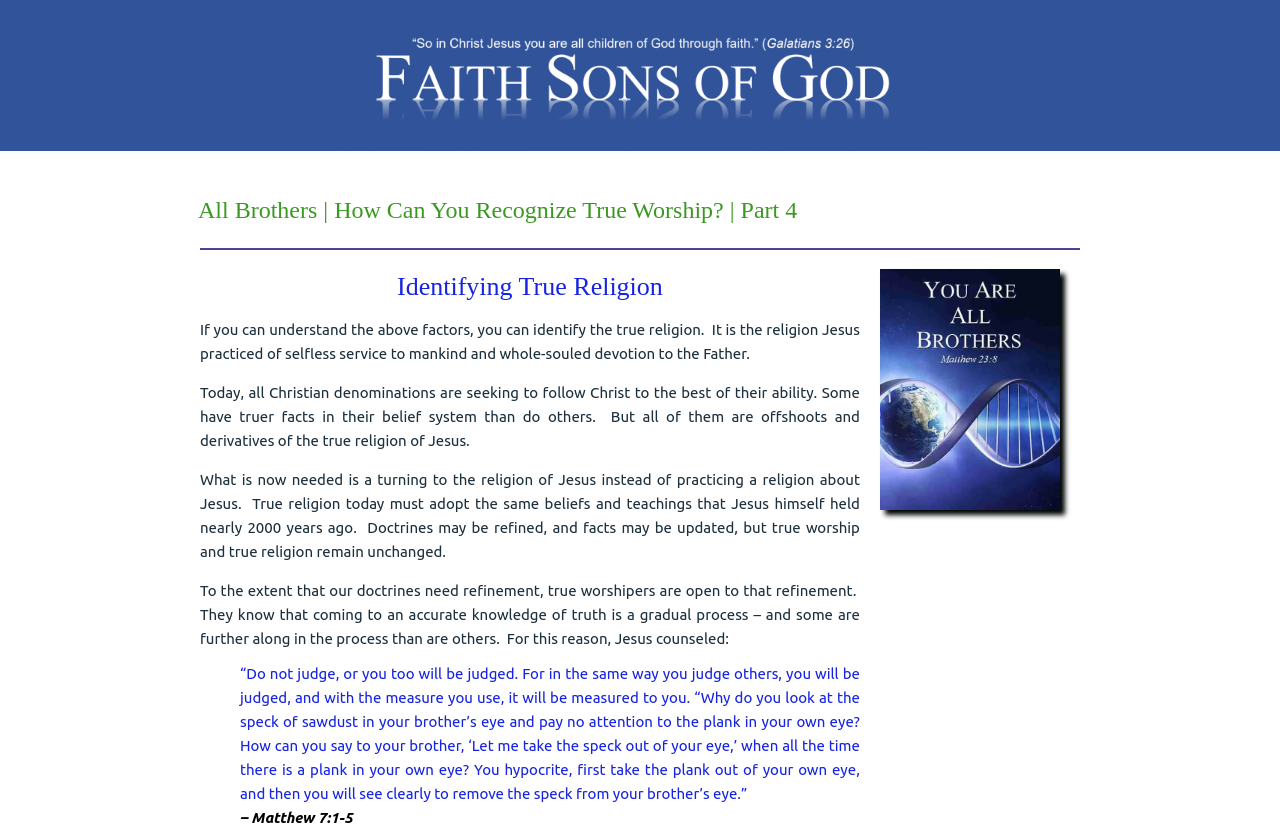Provide a thorough description of the webpage's content and layout.

The webpage is about recognizing true worship and religion, specifically focusing on the teachings of Jesus. At the top, there is a link to "Faith Sons of God" accompanied by an image with the same name. Below this, there is a header section with a heading that reads "All Brothers | How Can You Recognize True Worship? | Part 4". 

Underneath the header, there is a subheading "Identifying True Religion". The main content of the webpage consists of four paragraphs of text that discuss the importance of understanding the true religion of Jesus, which is characterized by selfless service to mankind and whole-souled devotion to the Father. The text also mentions that all Christian denominations are seeking to follow Christ, but they are offshoots and derivatives of the true religion of Jesus.

On the right side of the page, there is a link to "You are all Brothers home page" accompanied by an image with the same name. This link is positioned below the main content of the page. The webpage also includes a quote from Matthew 7:1-5, which is indented and separated from the rest of the text. Overall, the webpage has a simple layout with a focus on presenting the text and images in a clear and readable manner.